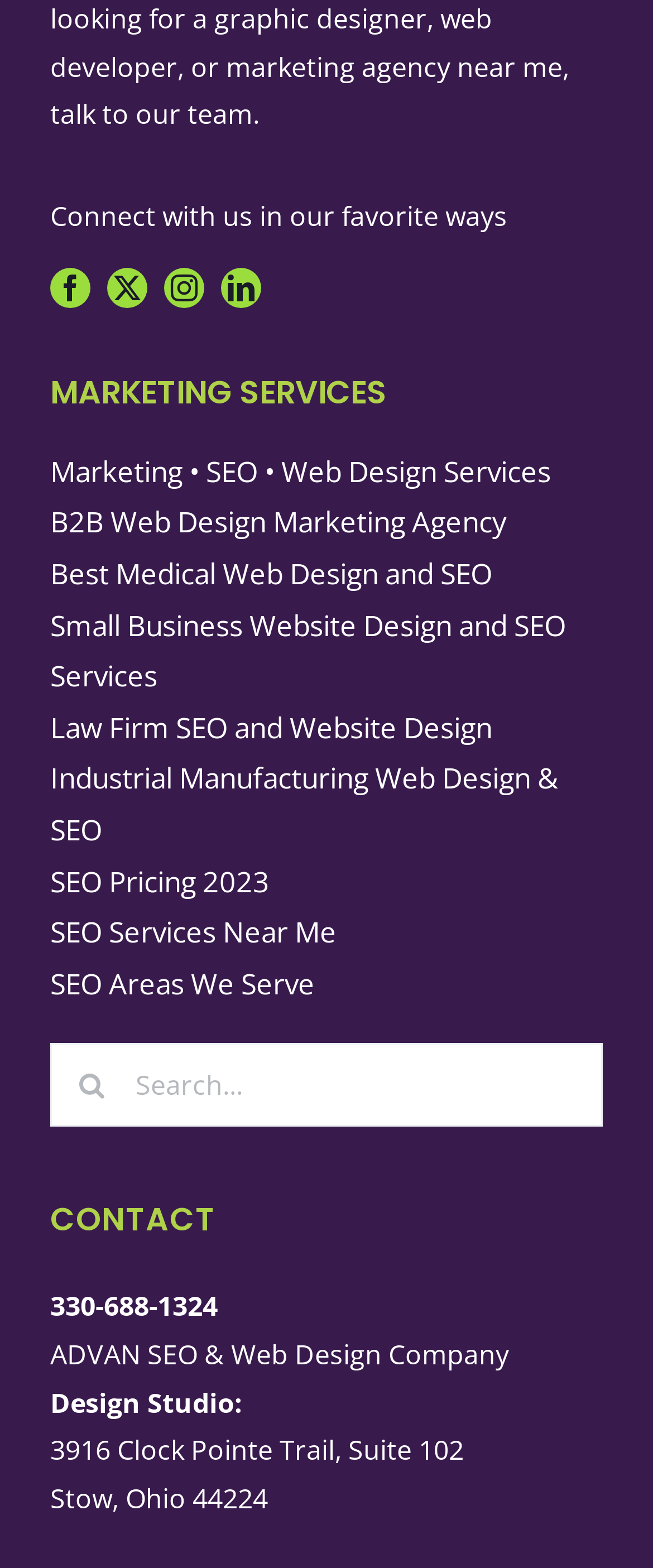Locate the bounding box coordinates of the element that should be clicked to fulfill the instruction: "Search for something".

[0.077, 0.665, 0.923, 0.719]